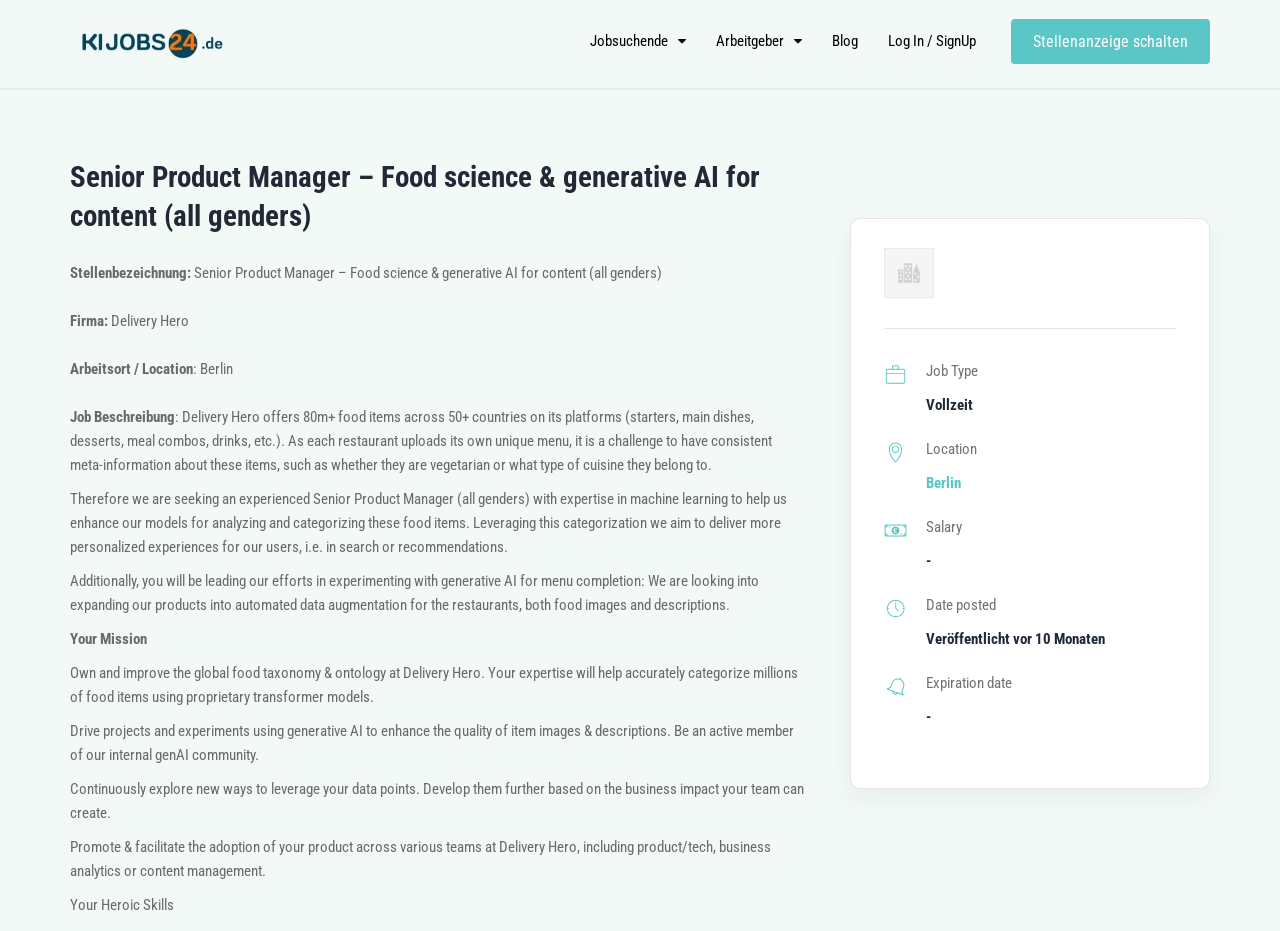Please provide a comprehensive answer to the question below using the information from the image: What is the company name of the job posting?

The company name can be found in the 'Firma:' section of the webpage, which is located below the job title. The text 'Delivery Hero' is listed as the company name.